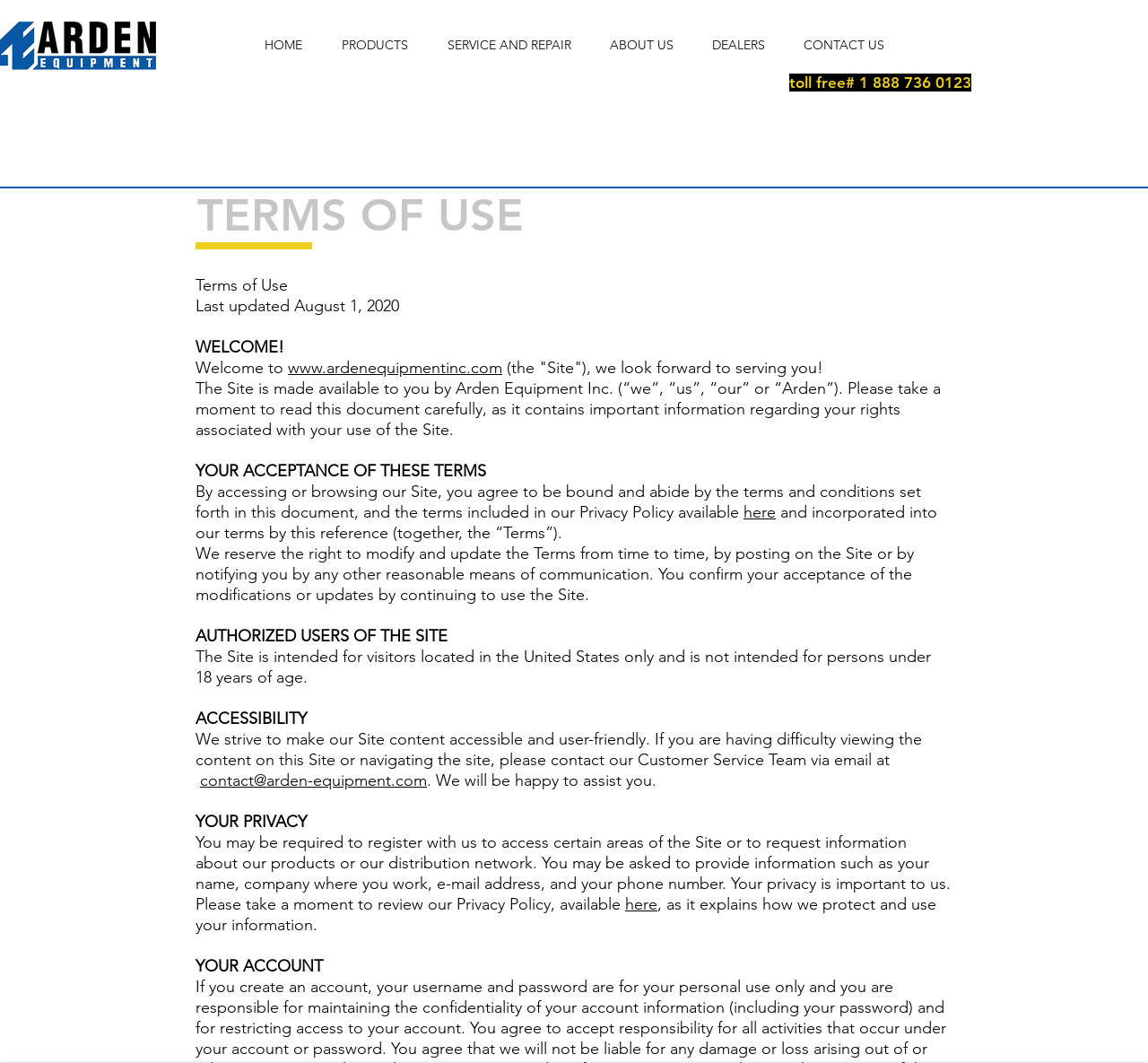Identify the bounding box for the UI element specified in this description: "SERVICE AND REPAIR". The coordinates must be four float numbers between 0 and 1, formatted as [left, top, right, bottom].

[0.373, 0.03, 0.514, 0.055]